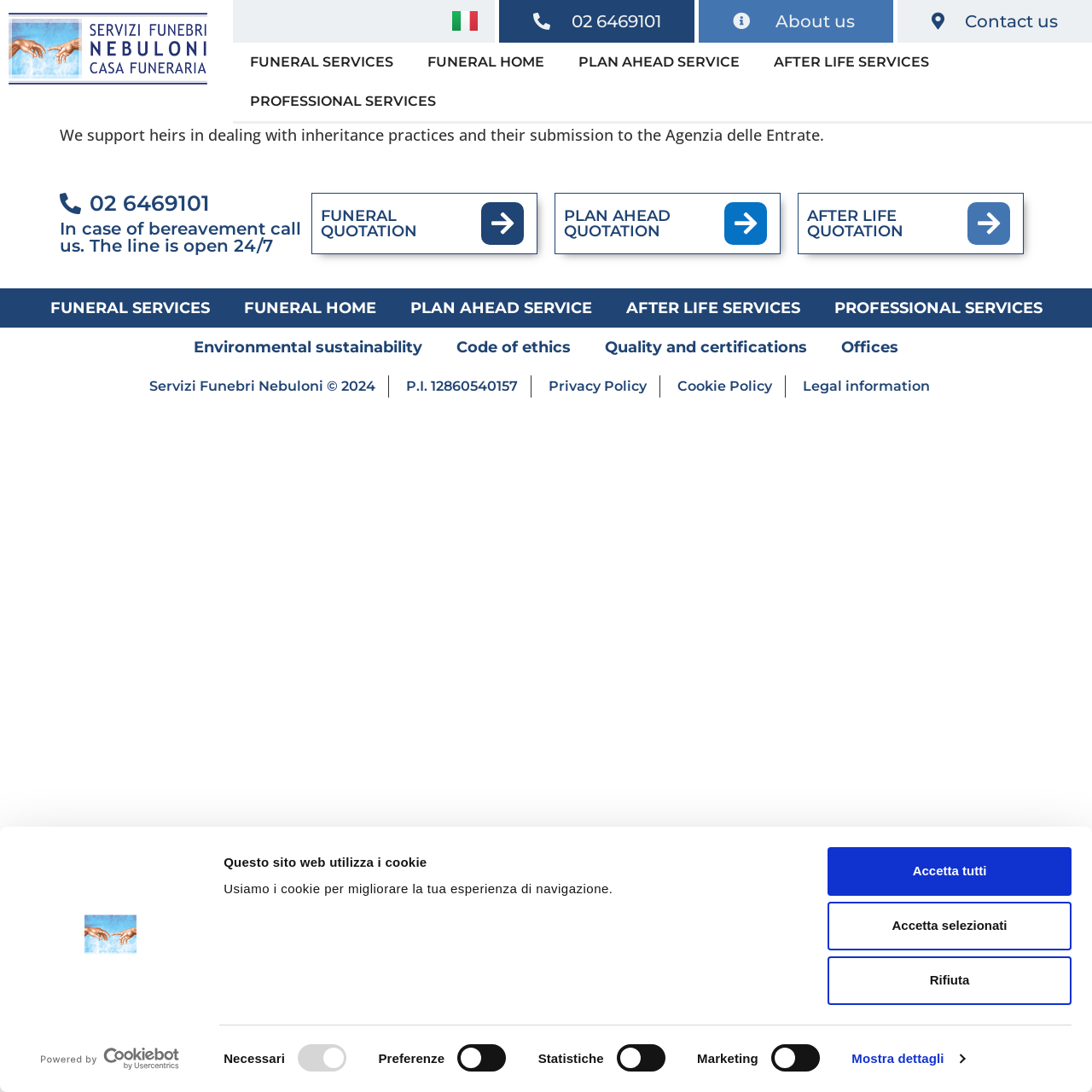Specify the bounding box coordinates of the element's region that should be clicked to achieve the following instruction: "View offices". The bounding box coordinates consist of four float numbers between 0 and 1, in the format [left, top, right, bottom].

[0.755, 0.3, 0.838, 0.336]